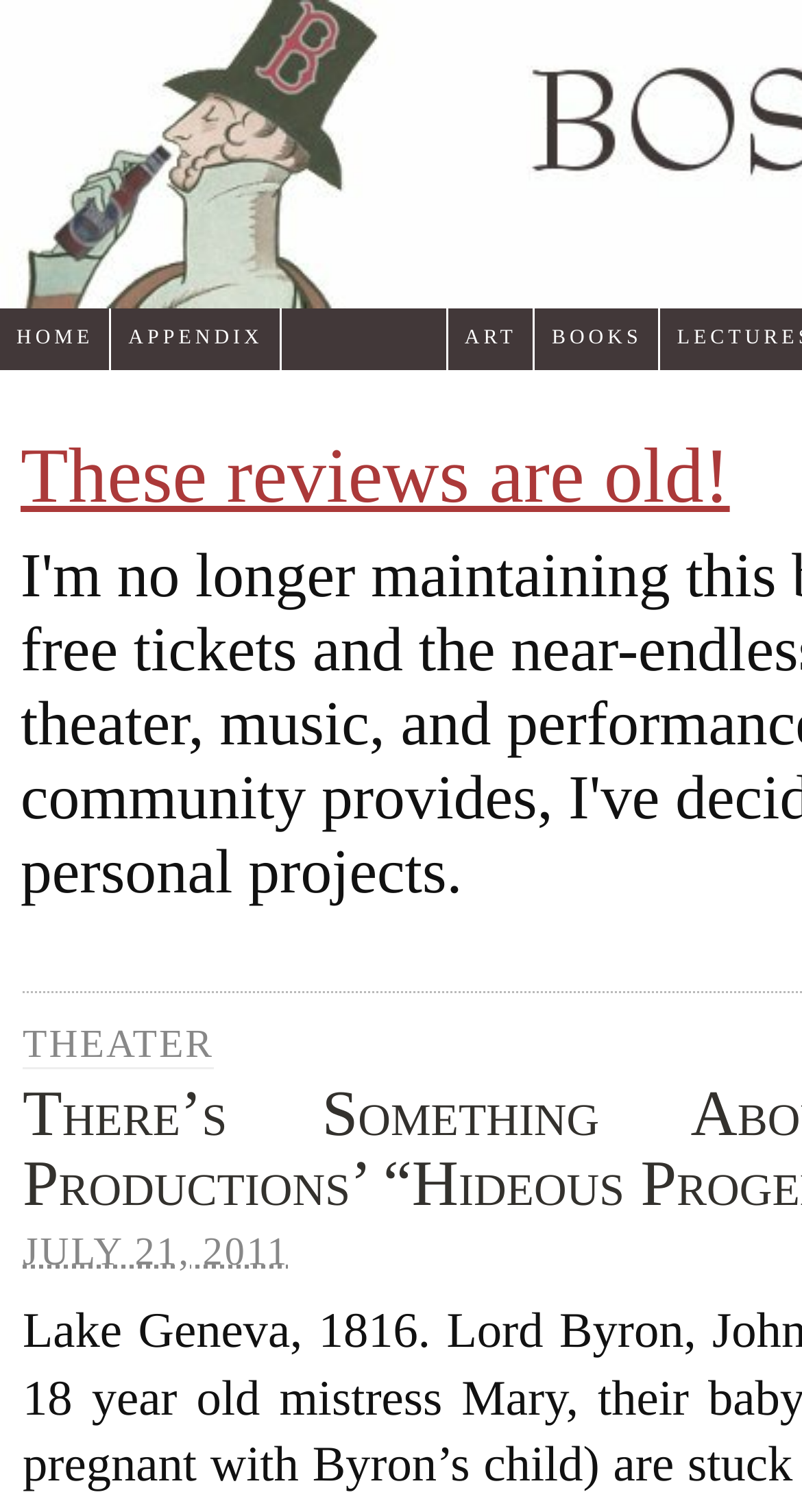How many main navigation links are at the top of the webpage?
Please analyze the image and answer the question with as much detail as possible.

I counted the number of links at the top of the webpage and found four main navigation links: 'HOME', 'APPENDIX', 'ART', and 'BOOKS'.